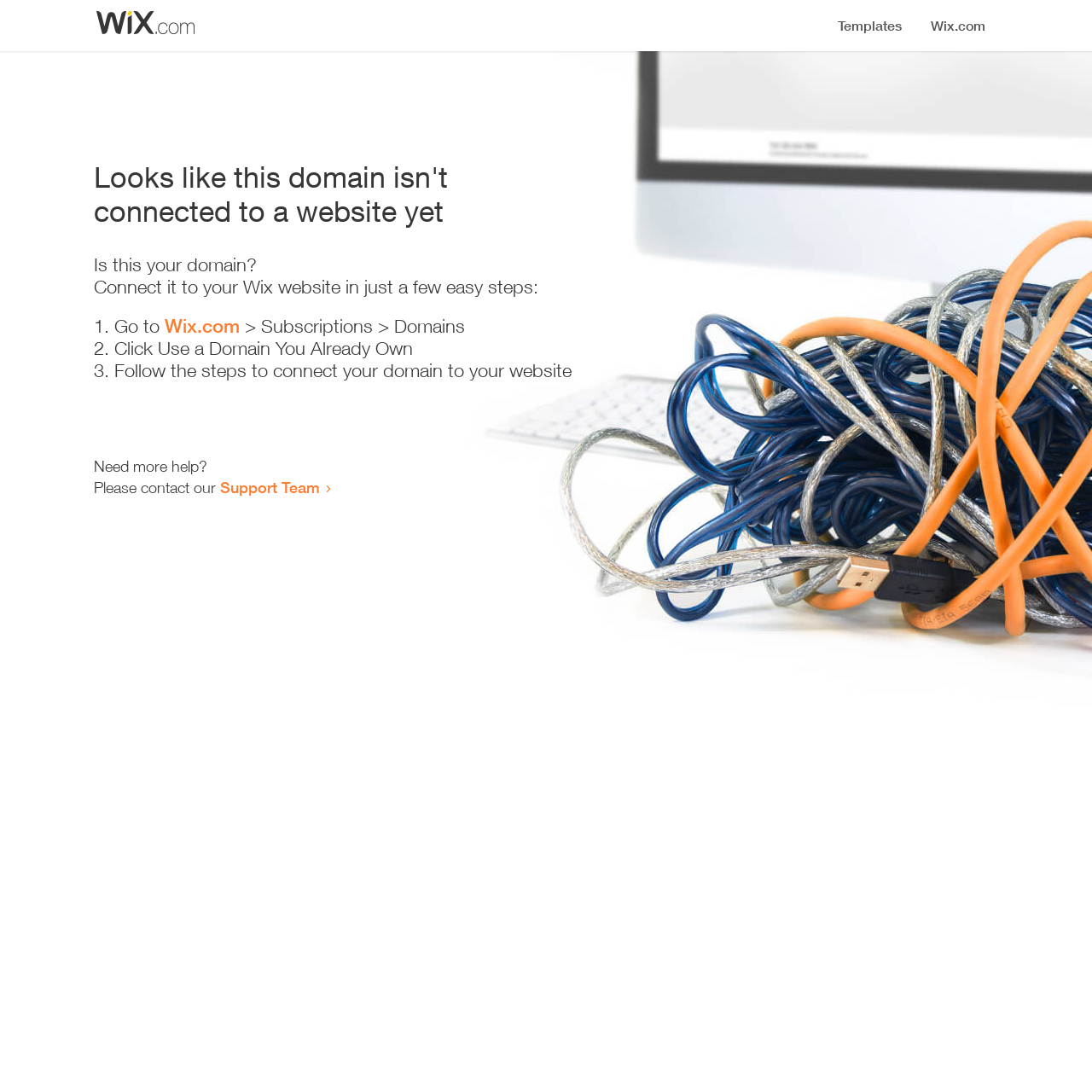Bounding box coordinates should be in the format (top-left x, top-left y, bottom-right x, bottom-right y) and all values should be floating point numbers between 0 and 1. Determine the bounding box coordinate for the UI element described as: Support Team

[0.202, 0.438, 0.293, 0.455]